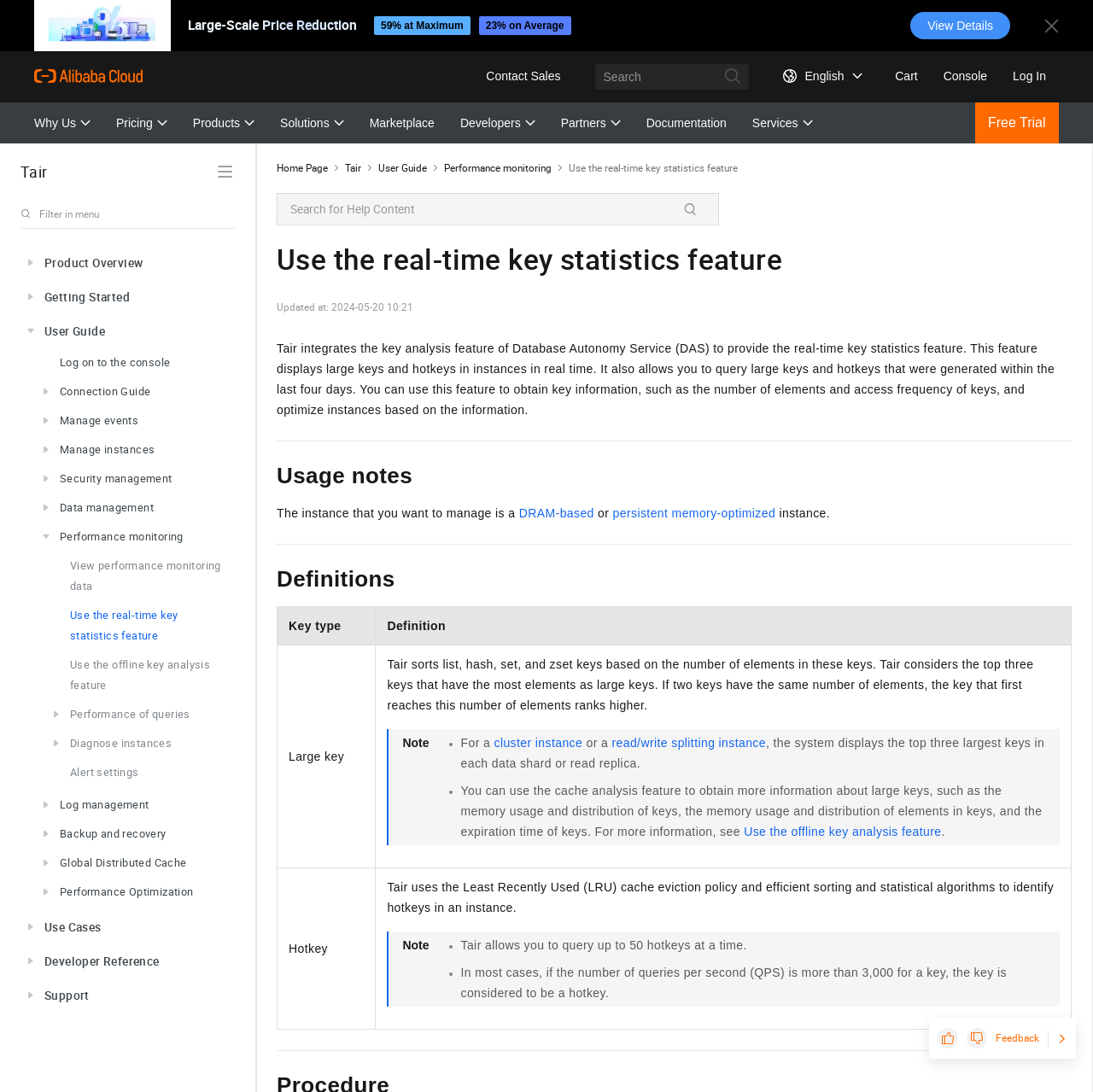Identify and provide the text content of the webpage's primary headline.

Use the real-time key statistics feature